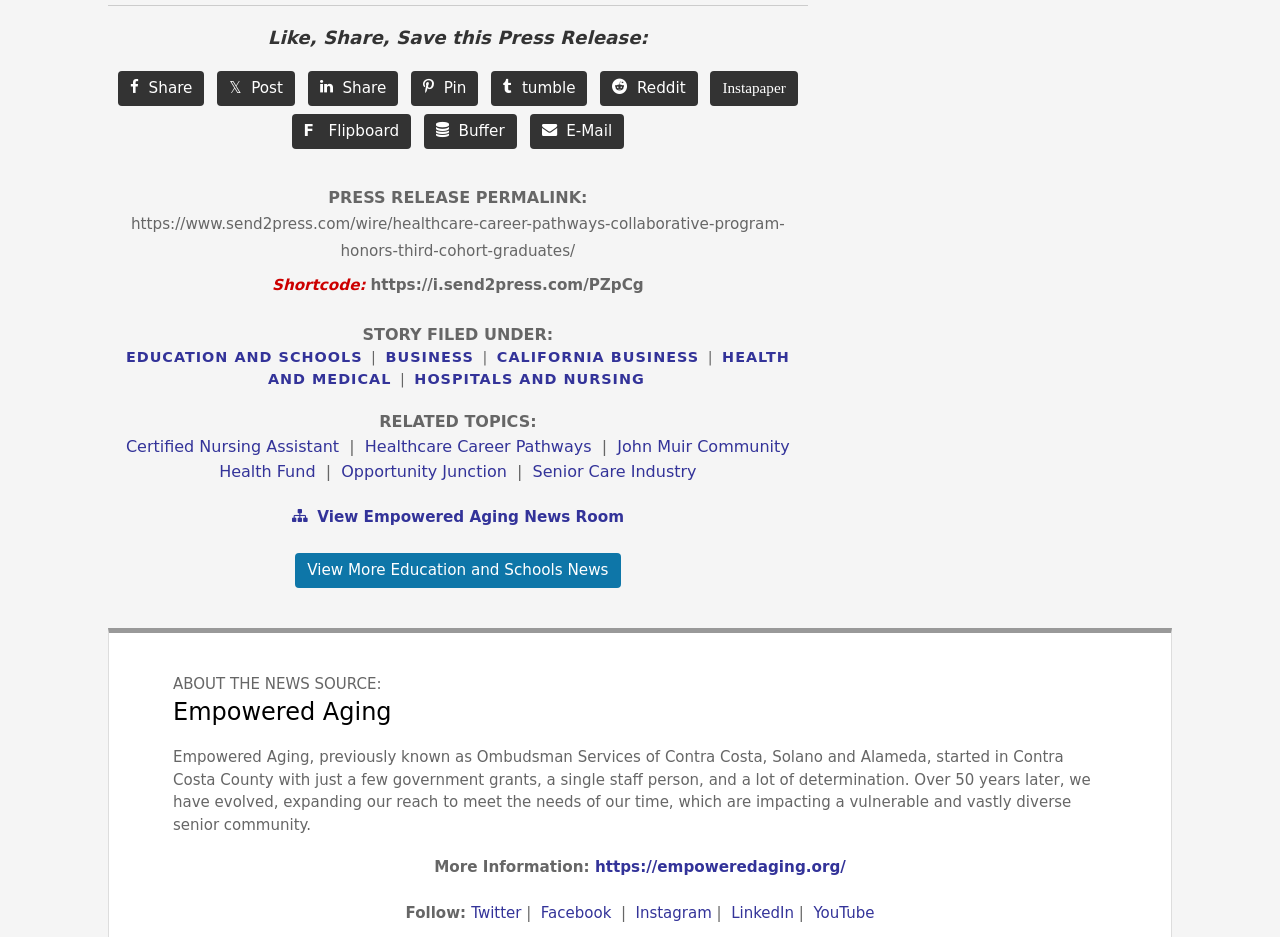Find the bounding box coordinates of the element to click in order to complete this instruction: "Share this press release". The bounding box coordinates must be four float numbers between 0 and 1, denoted as [left, top, right, bottom].

[0.092, 0.076, 0.16, 0.113]